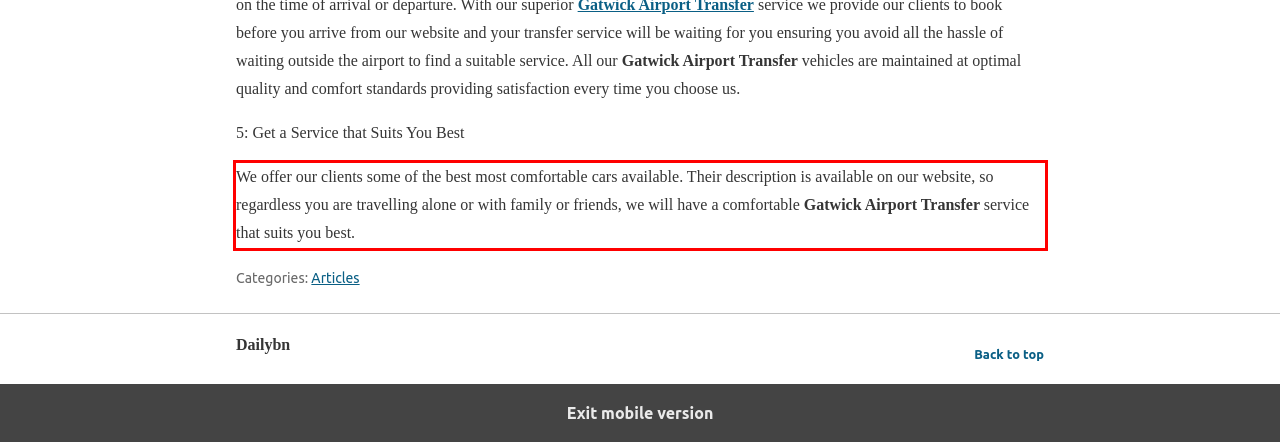Given a screenshot of a webpage, identify the red bounding box and perform OCR to recognize the text within that box.

We offer our clients some of the best most comfortable cars available. Their description is available on our website, so regardless you are travelling alone or with family or friends, we will have a comfortable Gatwick Airport Transfer service that suits you best.